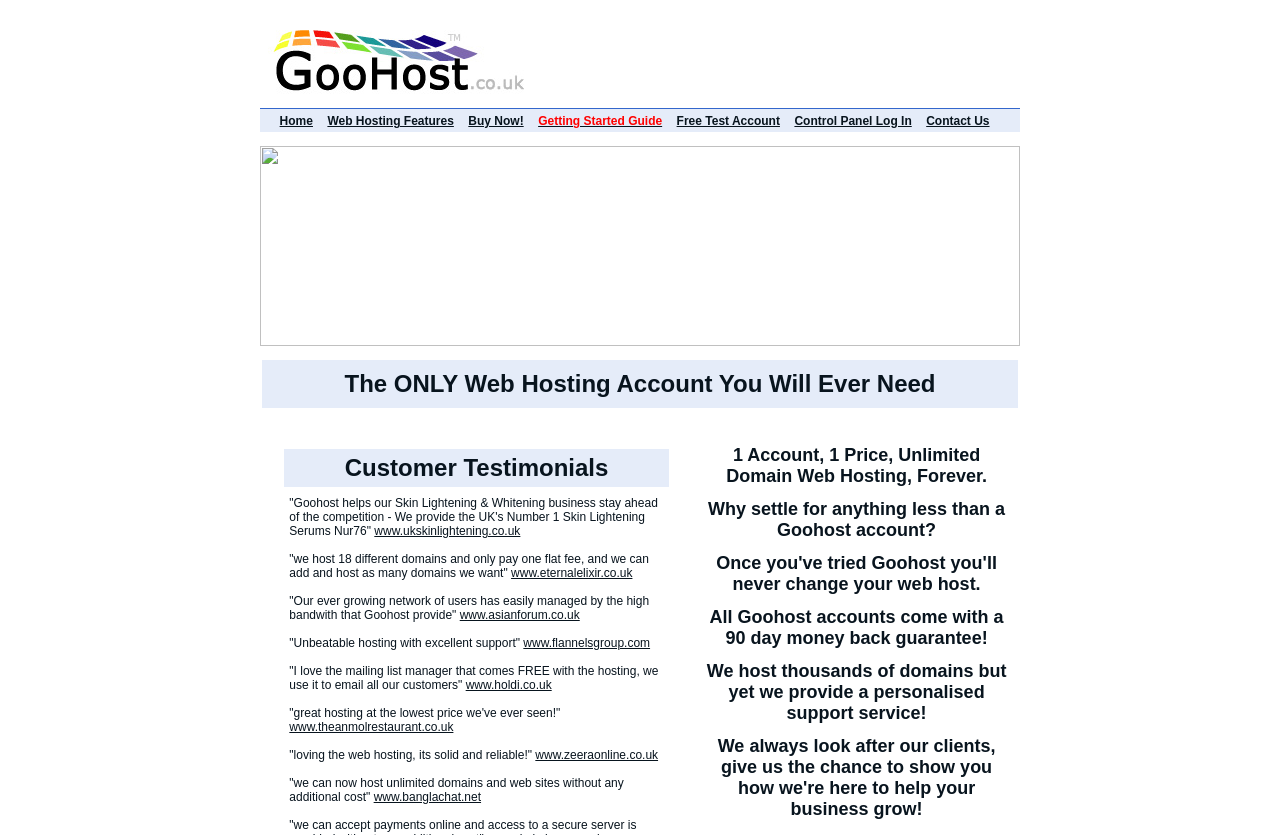Determine the bounding box coordinates of the clickable area required to perform the following instruction: "Read the customer testimonial from www.ukskinlightening.co.uk". The coordinates should be represented as four float numbers between 0 and 1: [left, top, right, bottom].

[0.292, 0.628, 0.407, 0.644]